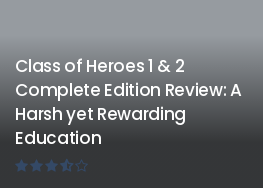What is the subtitle of the review?
Please answer the question as detailed as possible.

The subtitle of the review is 'A Harsh yet Rewarding Education', which provides insight into the critical perspective of the game, suggesting that it has its challenges but also offers a fulfilling experience for players.